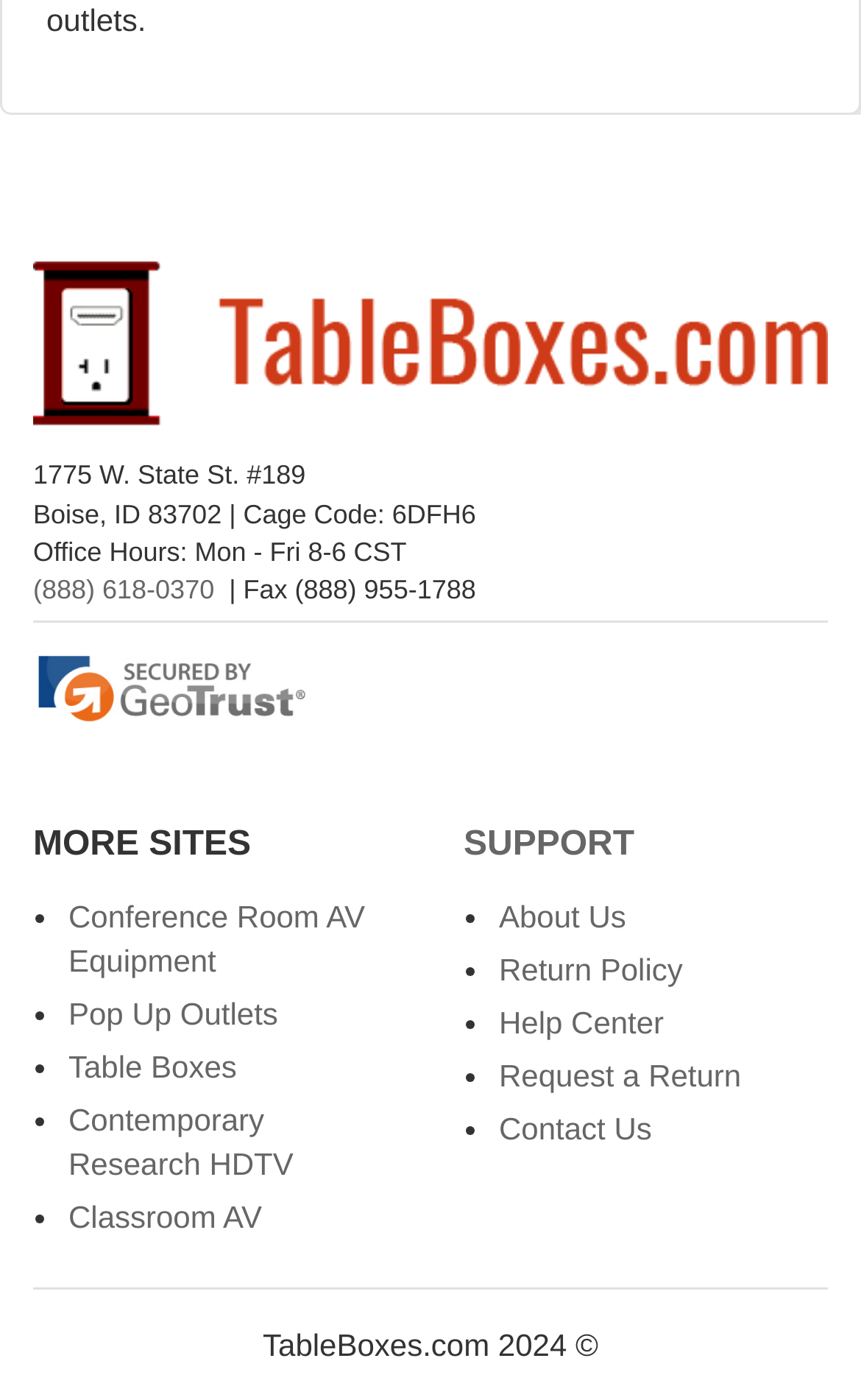Please find the bounding box coordinates for the clickable element needed to perform this instruction: "click the TableBoxes.com footer logo".

[0.038, 0.18, 0.962, 0.205]